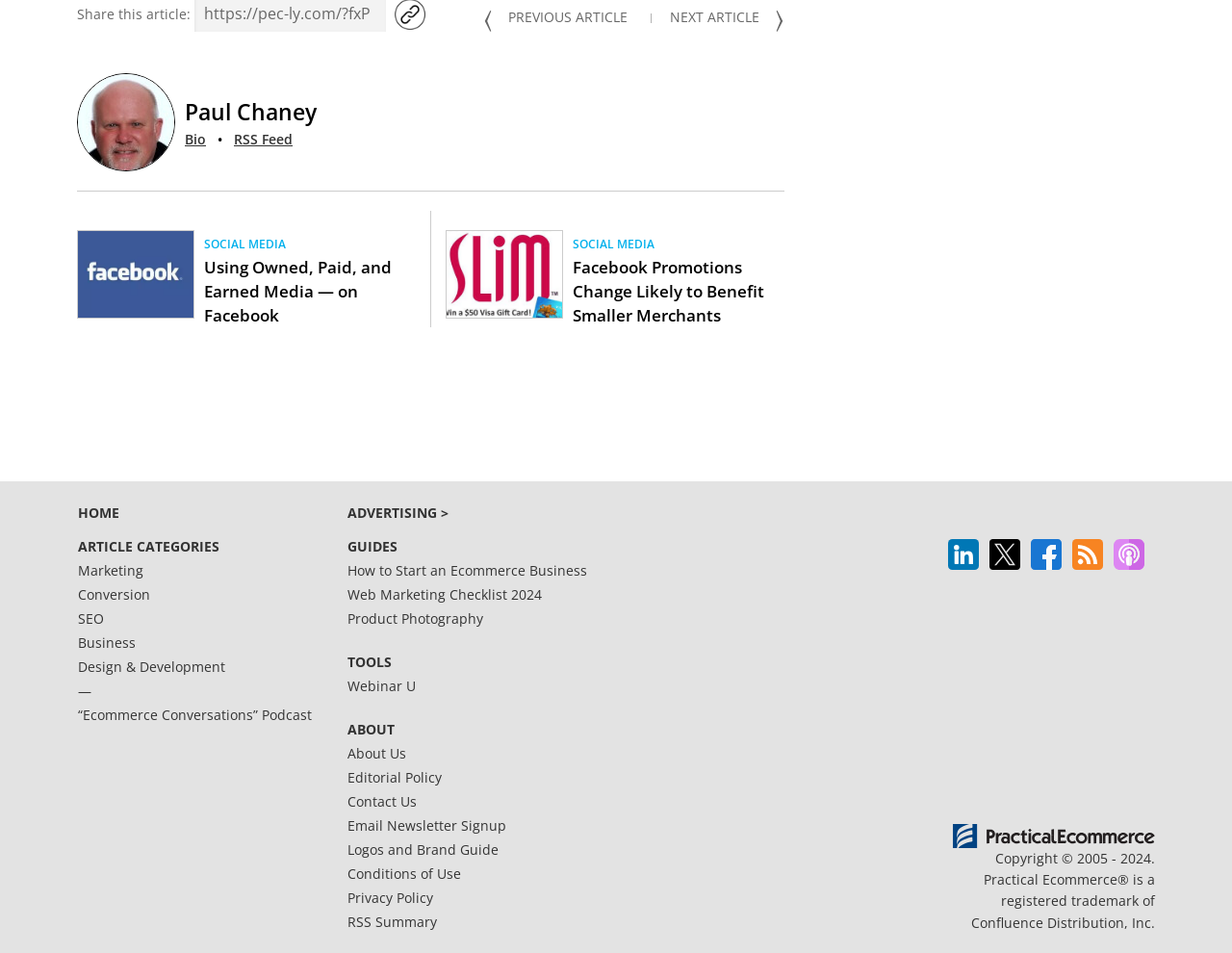Look at the image and write a detailed answer to the question: 
What is the purpose of the 'SOCIAL MEDIA' link?

The purpose of the 'SOCIAL MEDIA' link is to access social media platforms, as it is located near the Facebook logo and other social media links.